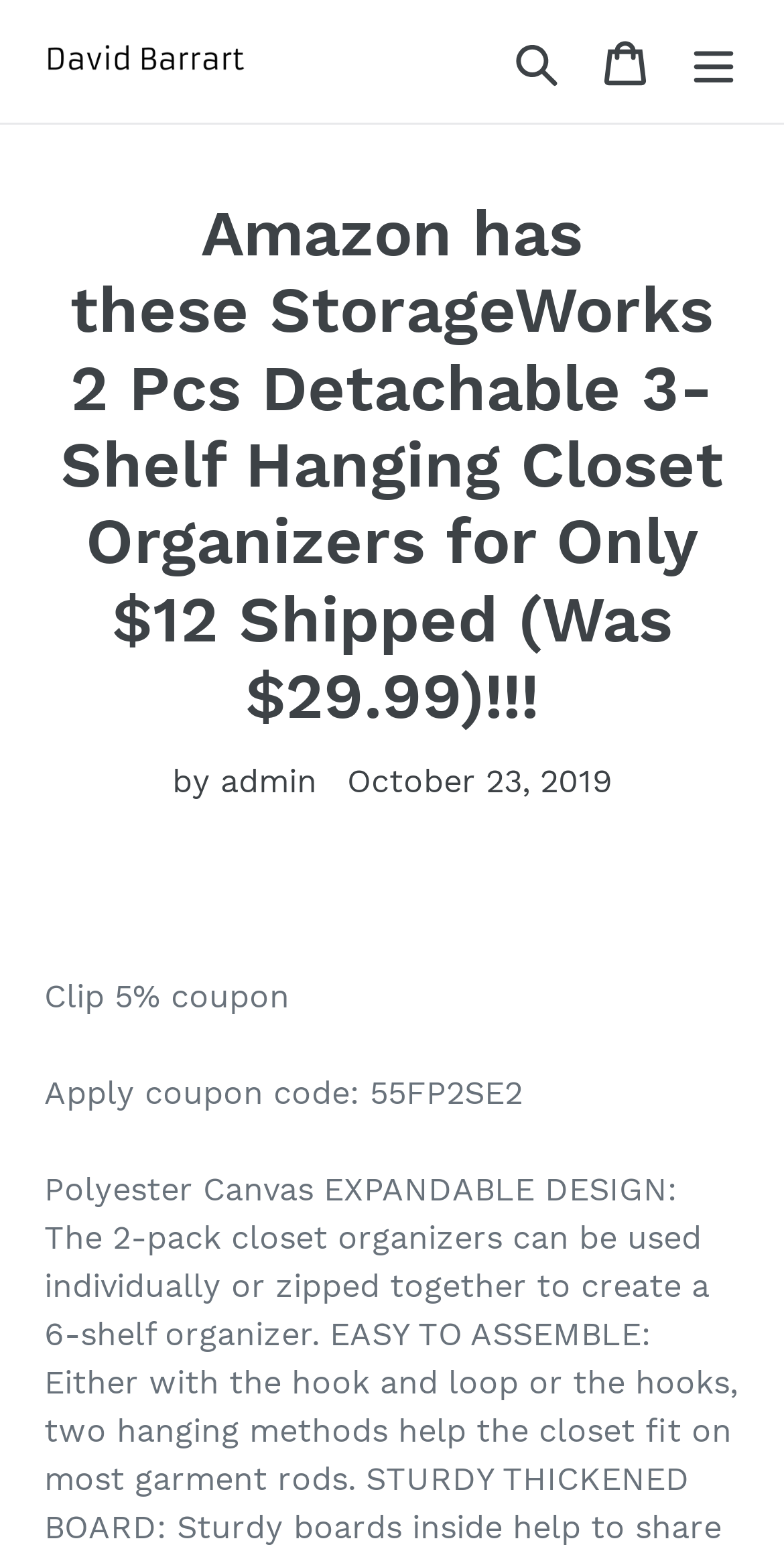Please provide a detailed answer to the question below by examining the image:
What is the current price of the product?

I found the current price of the product by looking at the main heading which mentions 'Only $12 Shipped'.